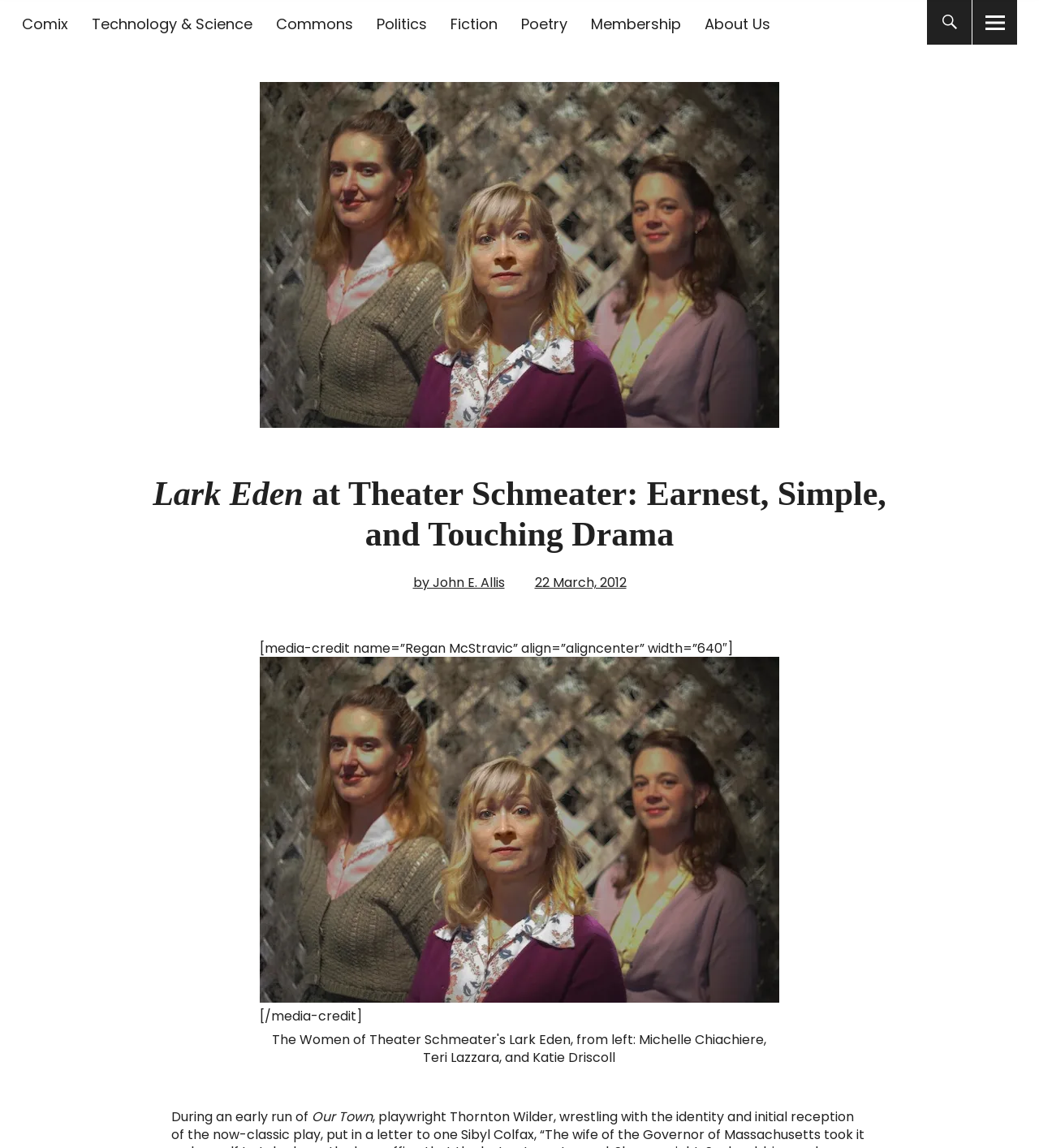Determine the bounding box coordinates of the target area to click to execute the following instruction: "Search for something."

[0.892, 0.0, 0.935, 0.039]